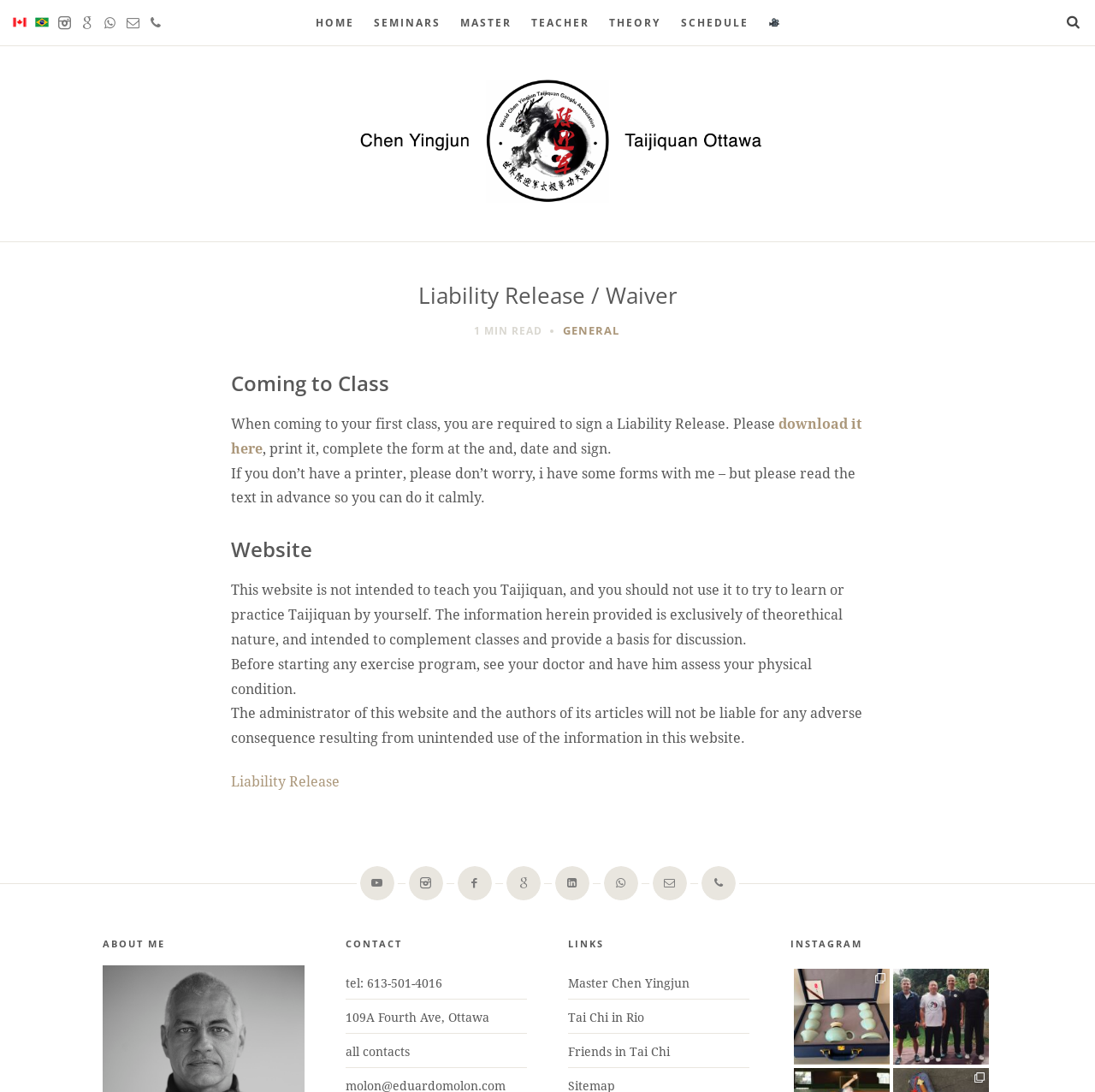Determine the bounding box coordinates of the clickable element necessary to fulfill the instruction: "Download the Liability Release form". Provide the coordinates as four float numbers within the 0 to 1 range, i.e., [left, top, right, bottom].

[0.211, 0.381, 0.787, 0.418]